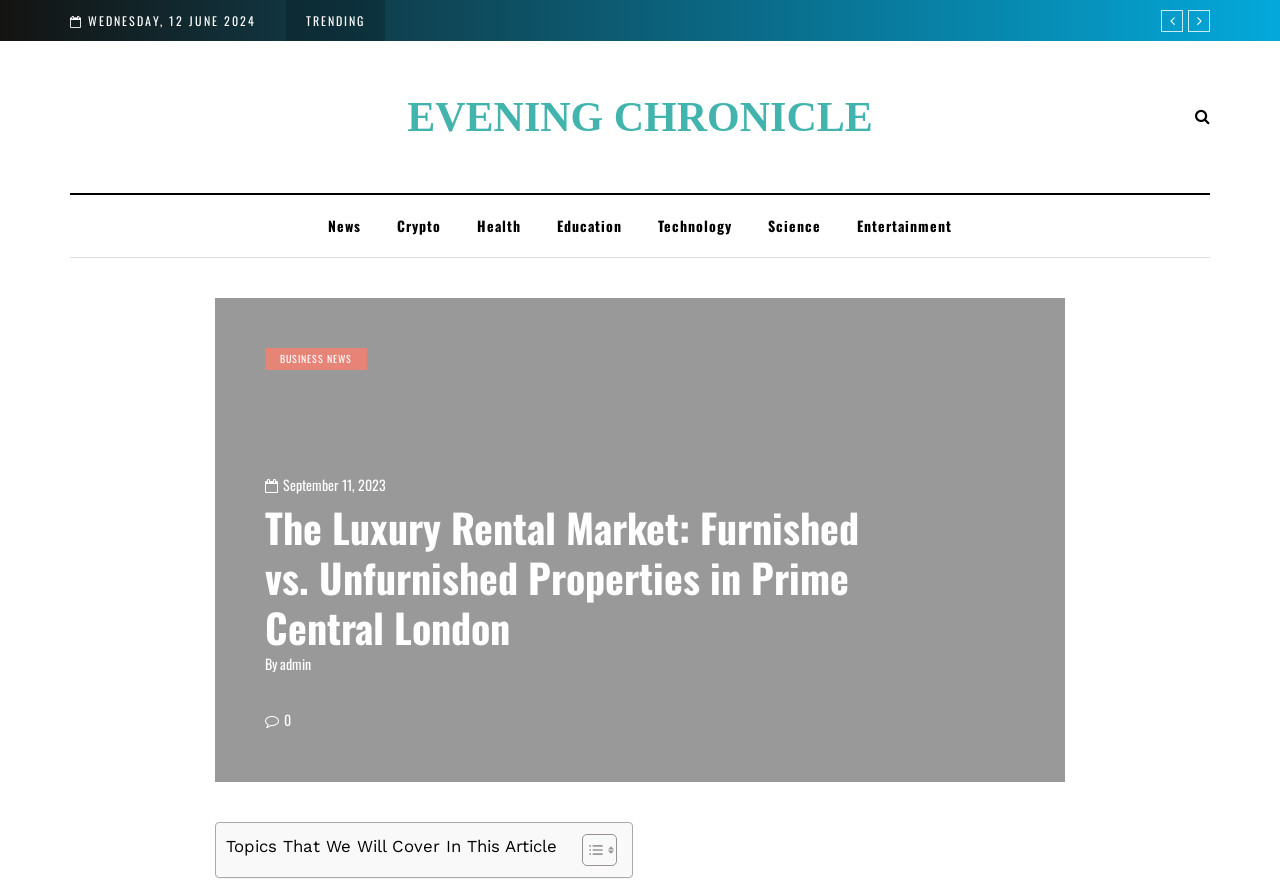Convey a detailed summary of the webpage, mentioning all key elements.

The webpage appears to be an article discussing the luxury rental market in Prime Central London, specifically focusing on the choice between furnished and unfurnished properties. 

At the top of the page, there is a date "WEDNESDAY, 12 JUNE 2024" and a "TRENDING" label, followed by a link to "EVENING CHRONICLE" and a search toggle button on the right side. 

Below these elements, there is a navigation menu with links to various categories such as "News", "Crypto", "Health", "Education", "Technology", "Science", and "Entertainment". 

On the left side, there is a prominent link to "BUSINESS NEWS". 

The main article title "The Luxury Rental Market: Furnished vs. Unfurnished Properties in Prime Central London" is centered on the page, with the author's name "admin" and a timestamp "September 11, 2023" below it. 

There is a table of contents section with a heading "Topics That We Will Cover In This Article" and a toggle button to expand or collapse the table. The toggle button is accompanied by two small icons. 

The article's content is organized in a table layout, taking up most of the page's real estate.